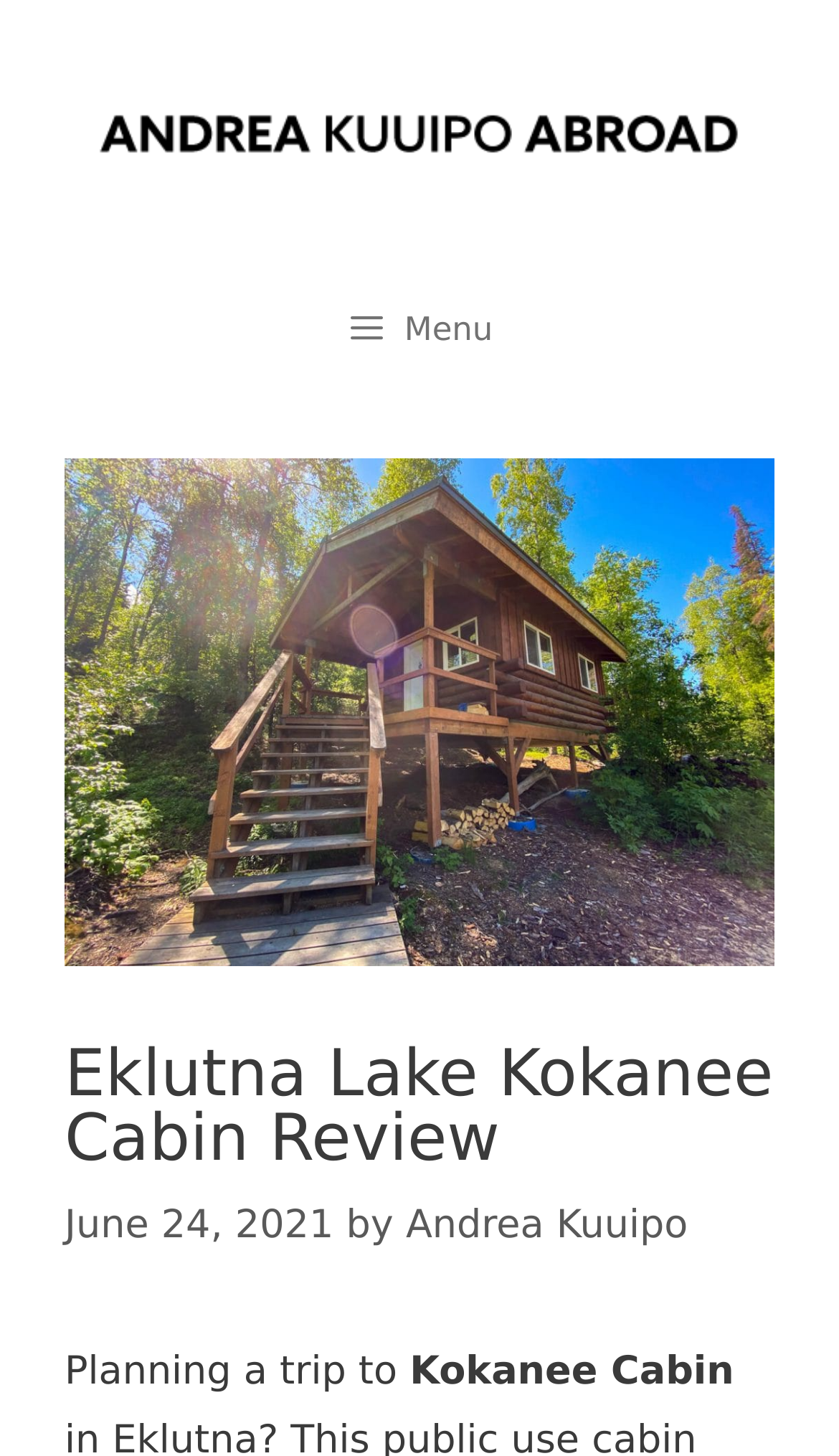Please identify and generate the text content of the webpage's main heading.

Eklutna Lake Kokanee Cabin Review